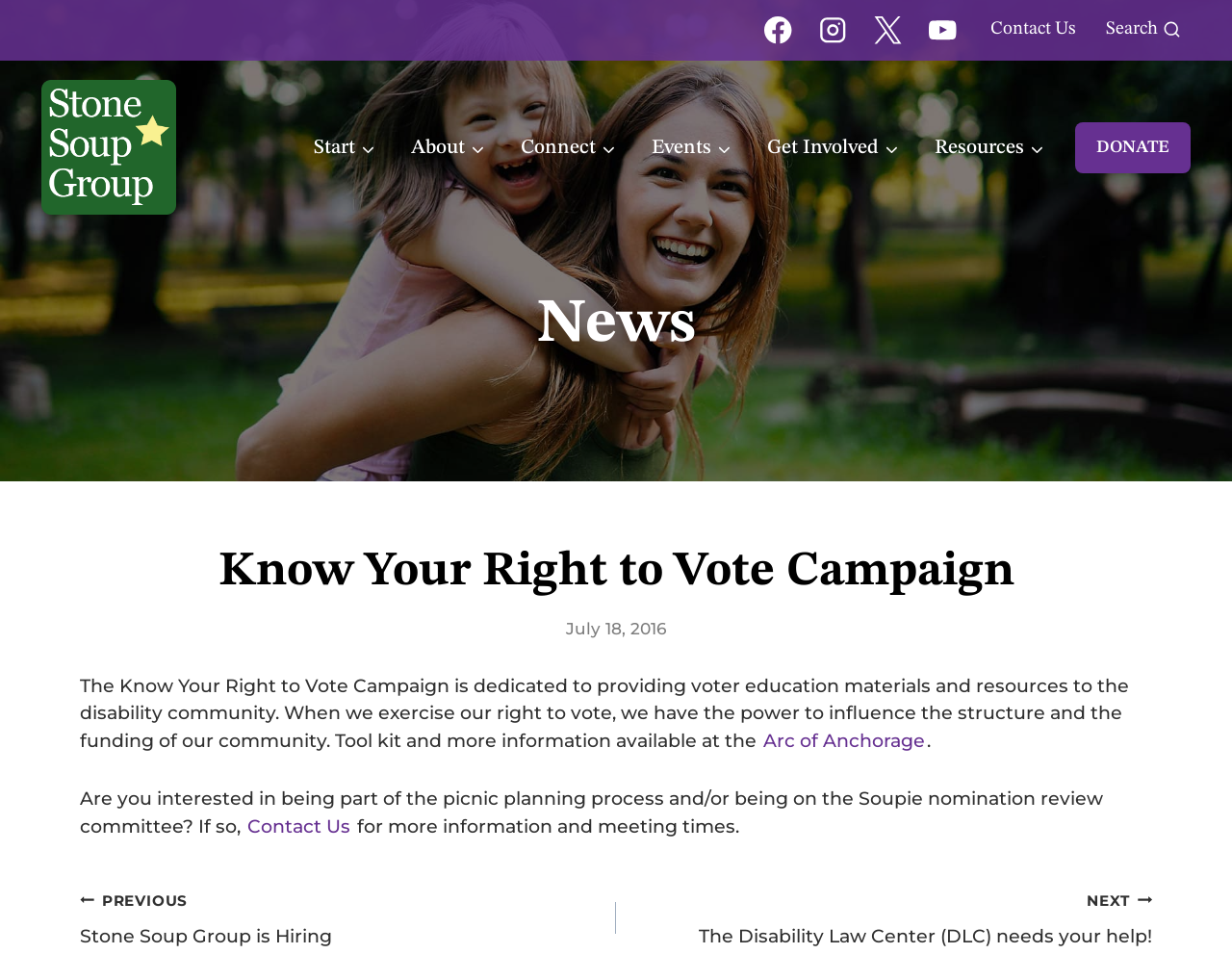Can you find the bounding box coordinates for the element that needs to be clicked to execute this instruction: "View search form"? The coordinates should be given as four float numbers between 0 and 1, i.e., [left, top, right, bottom].

[0.89, 0.007, 0.966, 0.057]